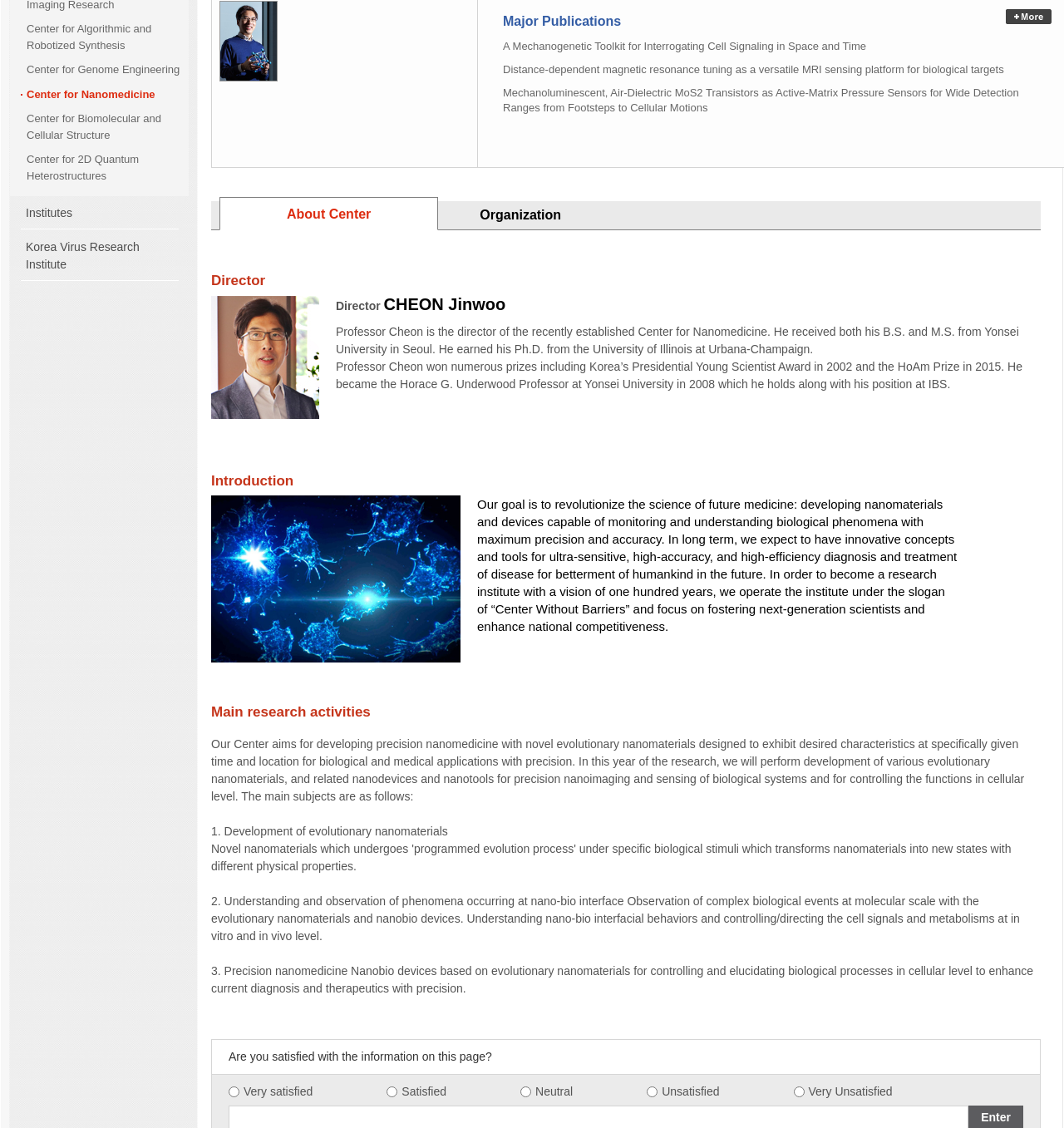From the webpage screenshot, predict the bounding box of the UI element that matches this description: "Center for Nanomedicine".

[0.017, 0.073, 0.173, 0.094]